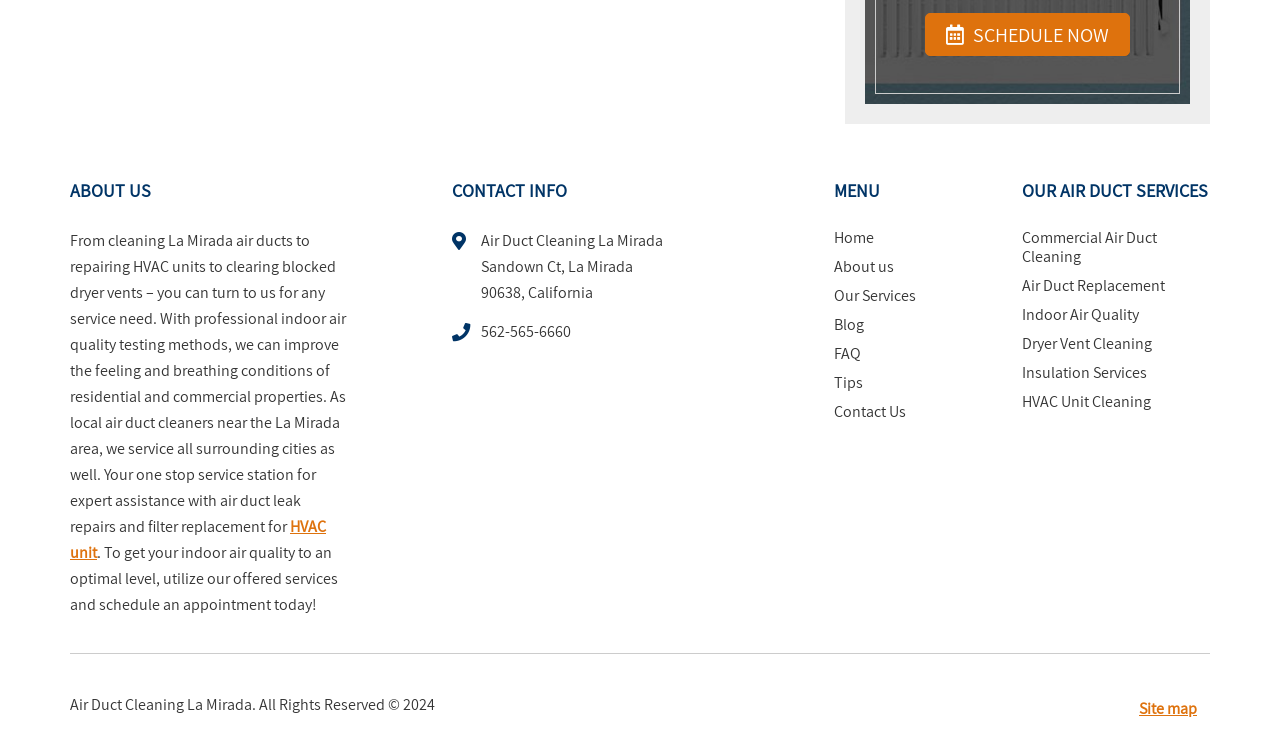Extract the bounding box coordinates for the described element: "Commercial Air Duct Cleaning". The coordinates should be represented as four float numbers between 0 and 1: [left, top, right, bottom].

[0.798, 0.306, 0.945, 0.37]